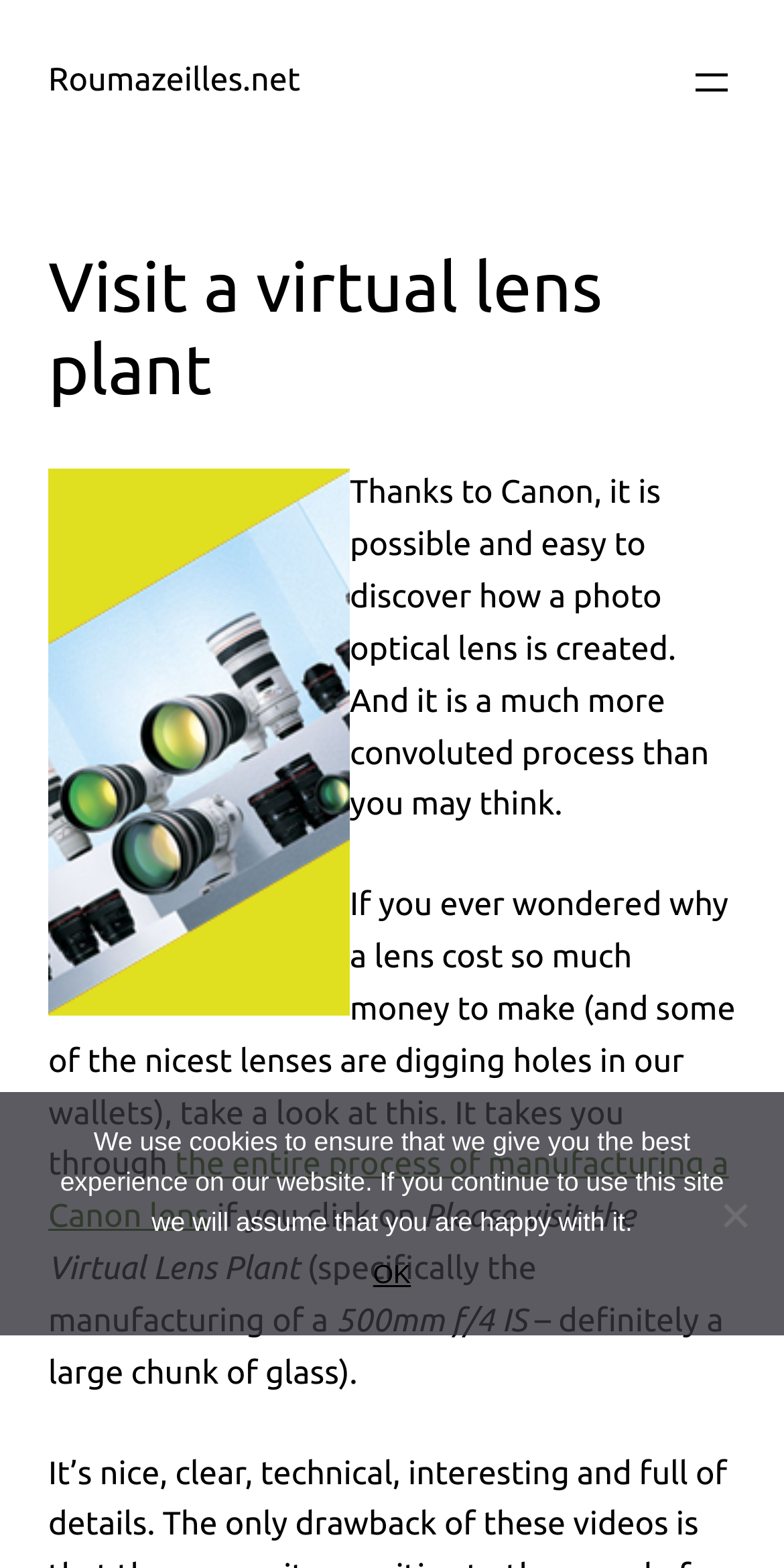What type of lens is being referred to?
Provide a one-word or short-phrase answer based on the image.

500mm f/4 IS